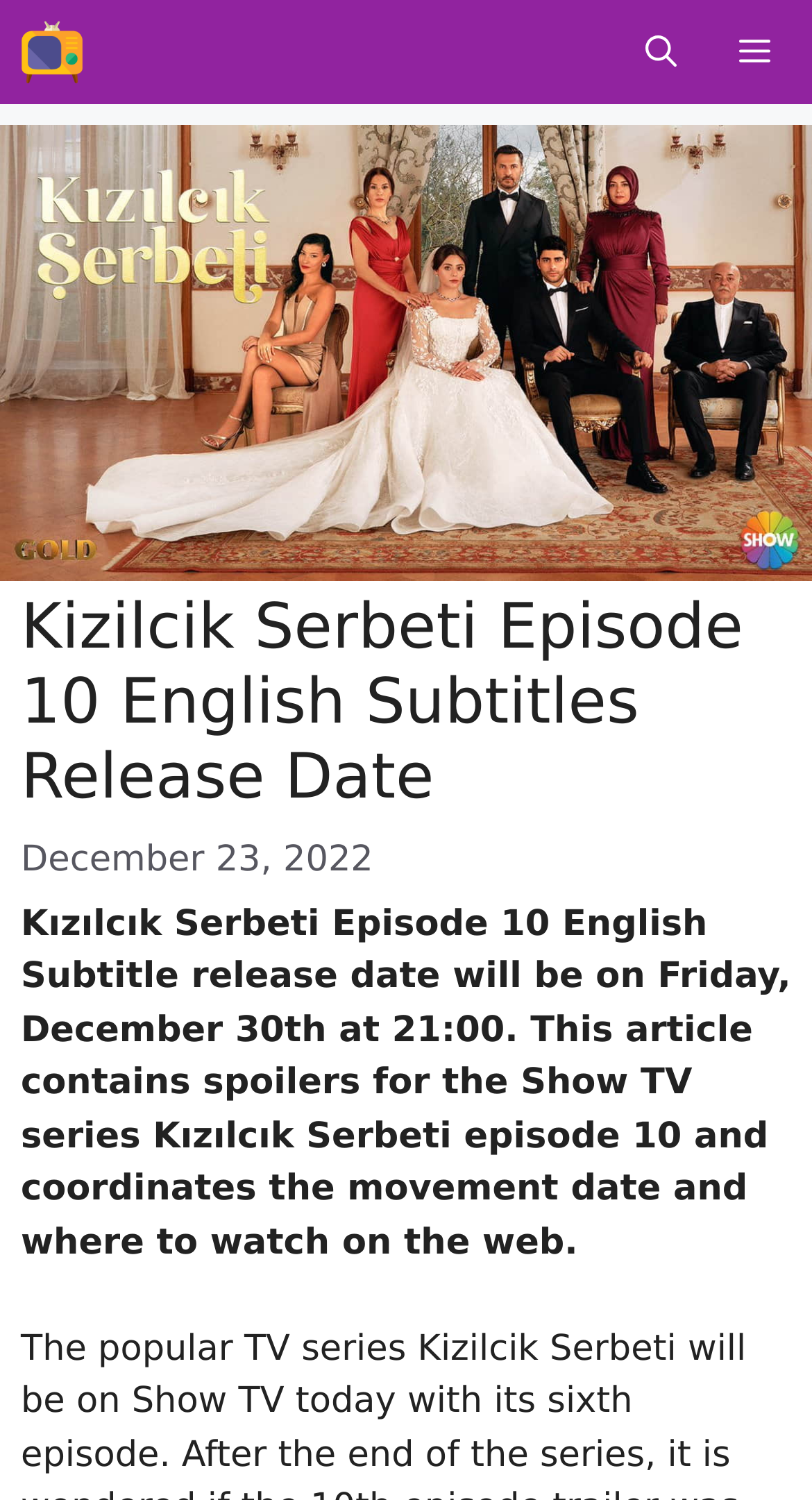From the screenshot, find the bounding box of the UI element matching this description: "title="Turkish World"". Supply the bounding box coordinates in the form [left, top, right, bottom], each a float between 0 and 1.

[0.026, 0.0, 0.103, 0.069]